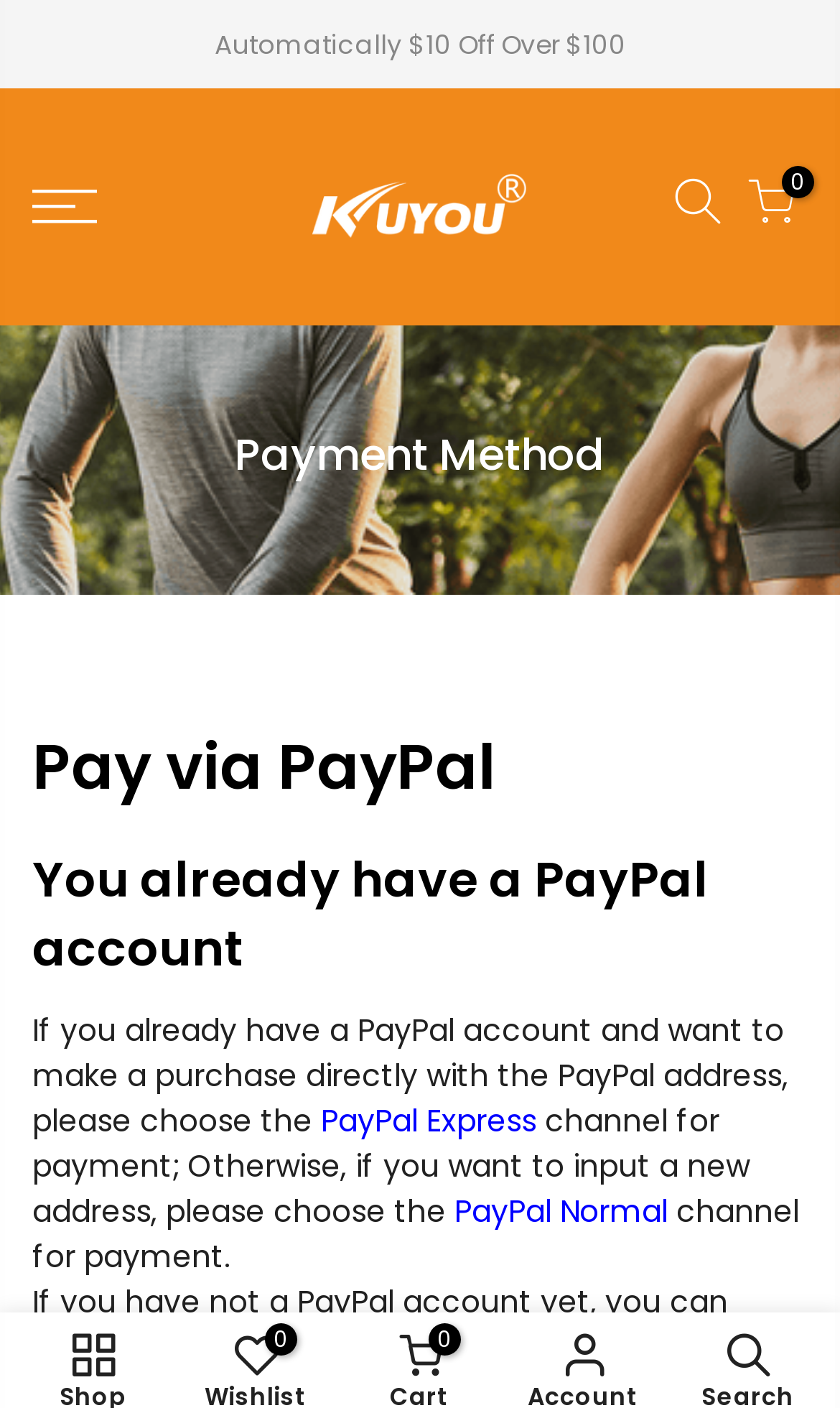Please determine the bounding box of the UI element that matches this description: PayPal Express. The coordinates should be given as (top-left x, top-left y, bottom-right x, bottom-right y), with all values between 0 and 1.

[0.382, 0.78, 0.638, 0.811]